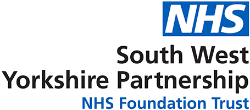What is the font style of the organization's name?
From the screenshot, provide a brief answer in one word or phrase.

Bold black